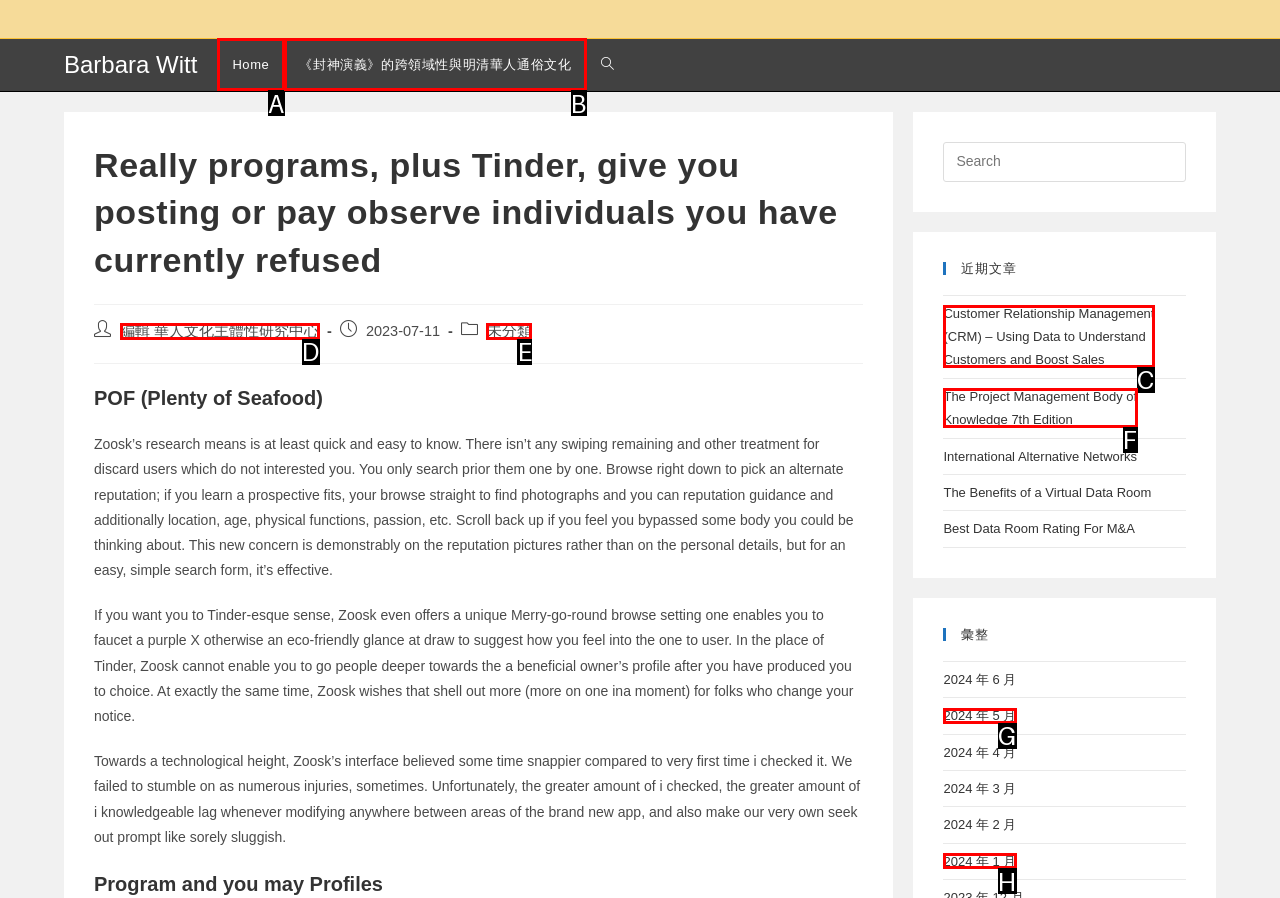Given the description: Home, select the HTML element that best matches it. Reply with the letter of your chosen option.

A